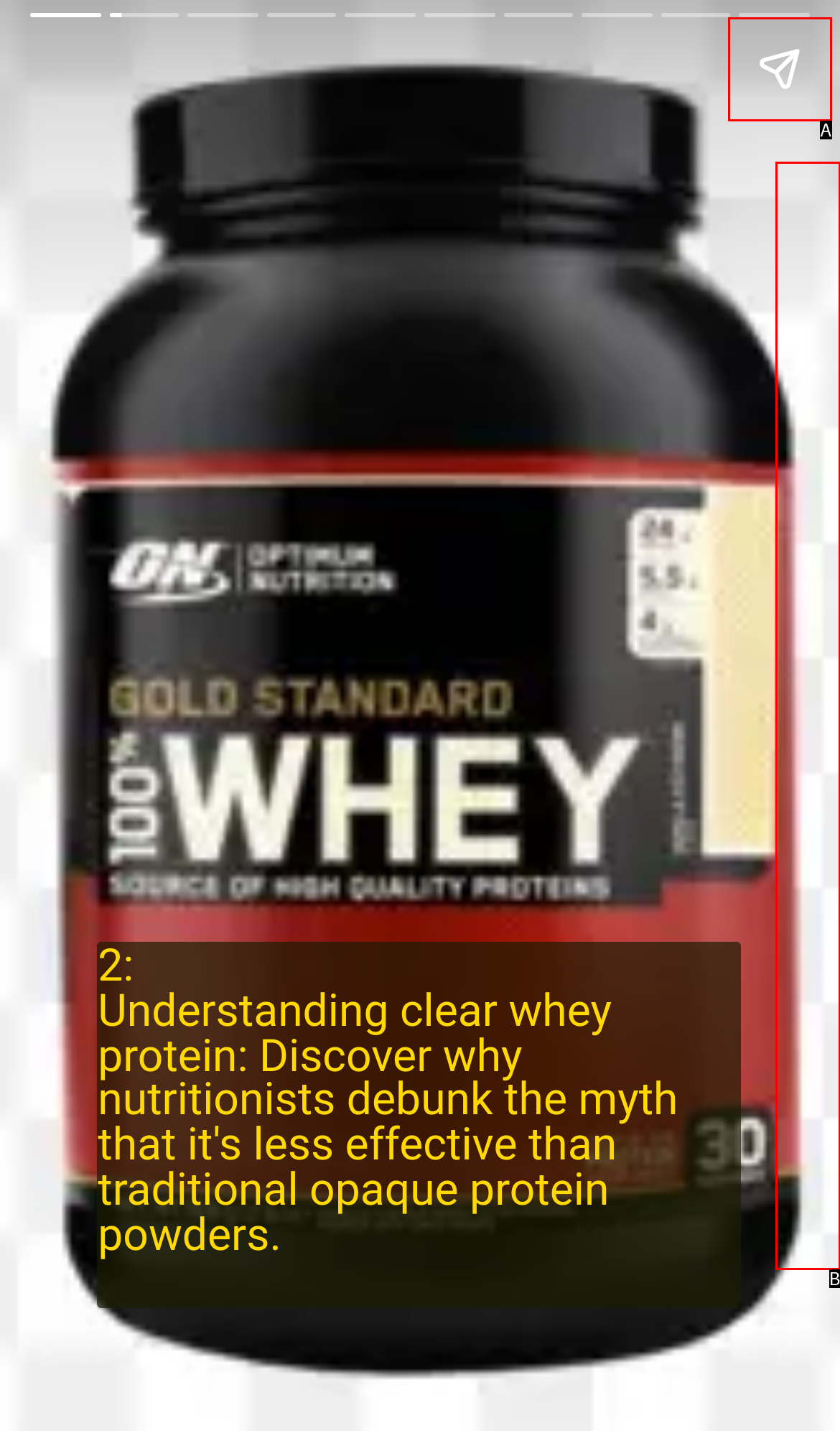Based on the description: aria-label="Share story", find the HTML element that matches it. Provide your answer as the letter of the chosen option.

A